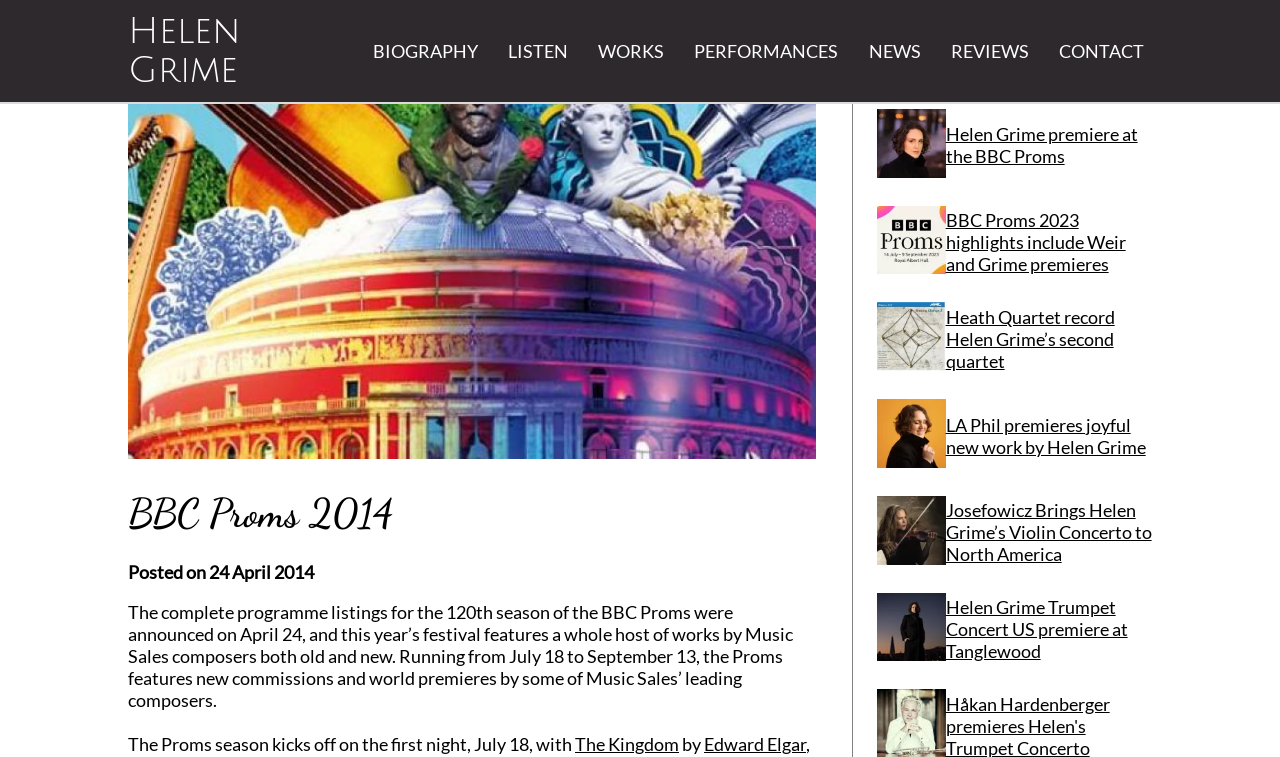Refer to the image and offer a detailed explanation in response to the question: What is the name of the piece mentioned in the webpage?

The webpage mentions 'The Kingdom' as a piece by Edward Elgar, which is part of the BBC Proms programme. The link 'The Kingdom' and the static text element with ID 84 suggest that this piece is related to the event.